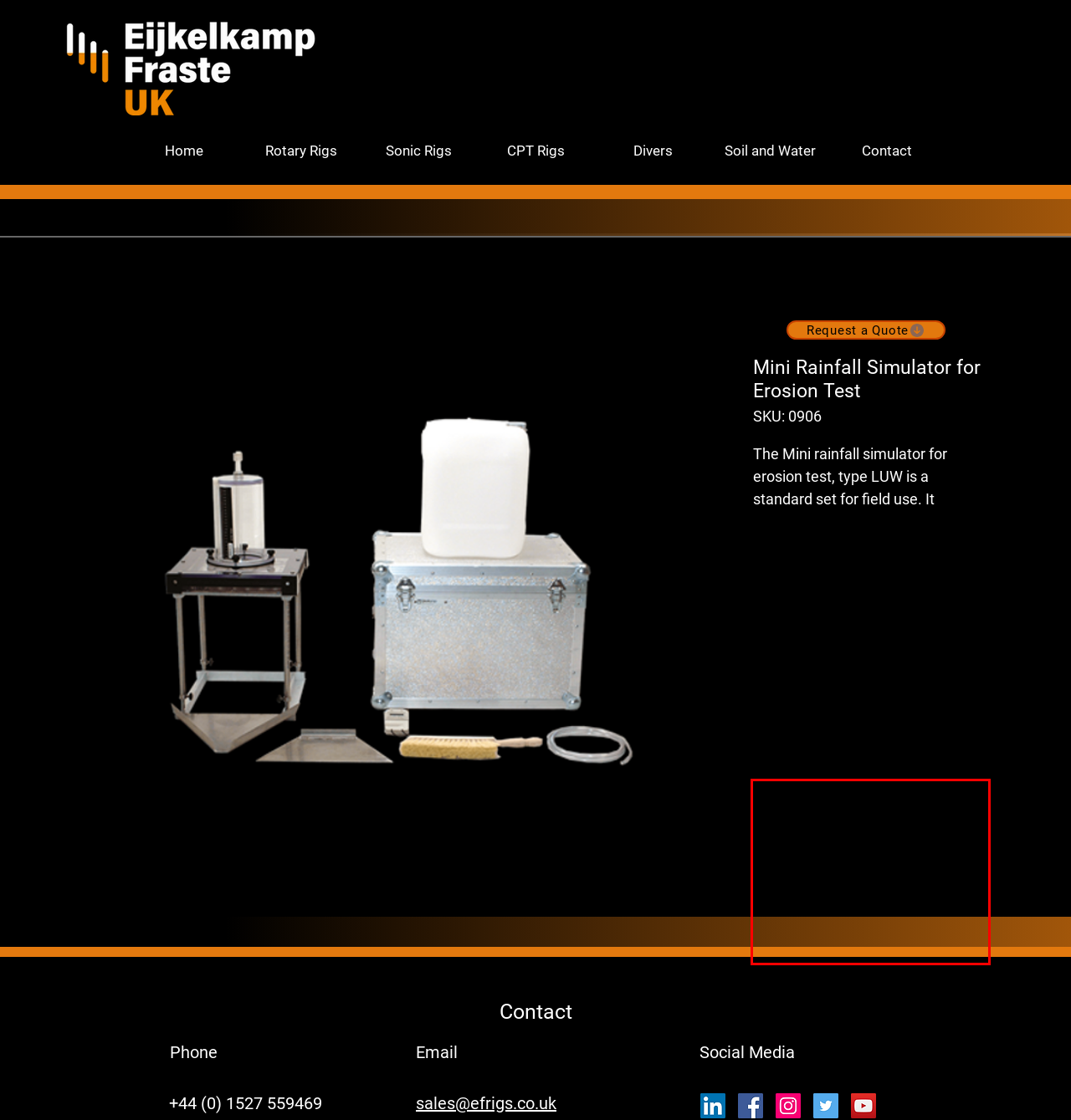Analyze the red bounding box in the provided webpage screenshot and generate the text content contained within.

Sensitivity to erosion is hard to measure as absolute values can not be obtained. It is, however, possible to obtain a reasonable indication by means of a relative measurement. For such a measurement a rainfall simulator can be applied.